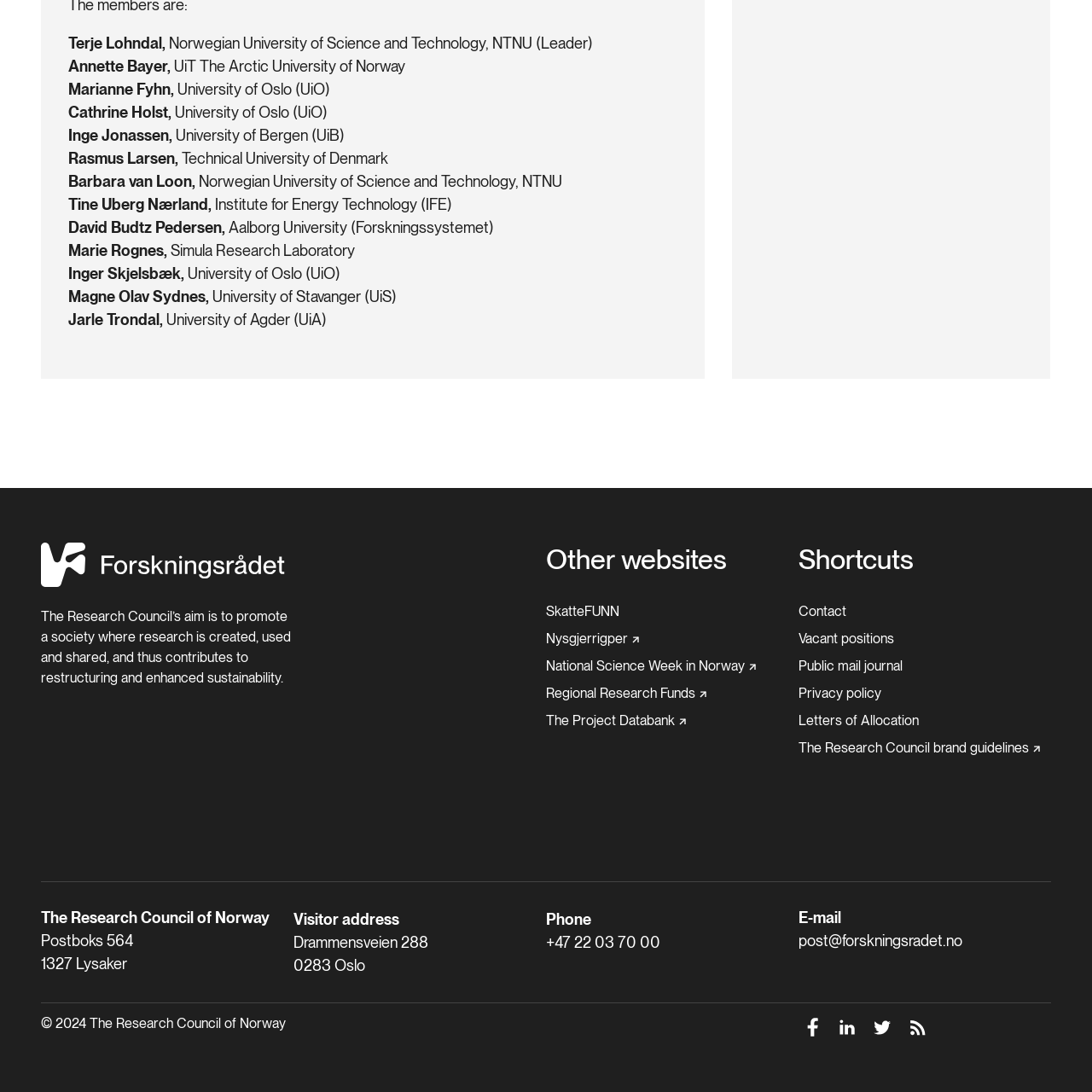Please locate the UI element described by "Forskningsrådet på Twitter" and provide its bounding box coordinates.

[0.795, 0.928, 0.821, 0.953]